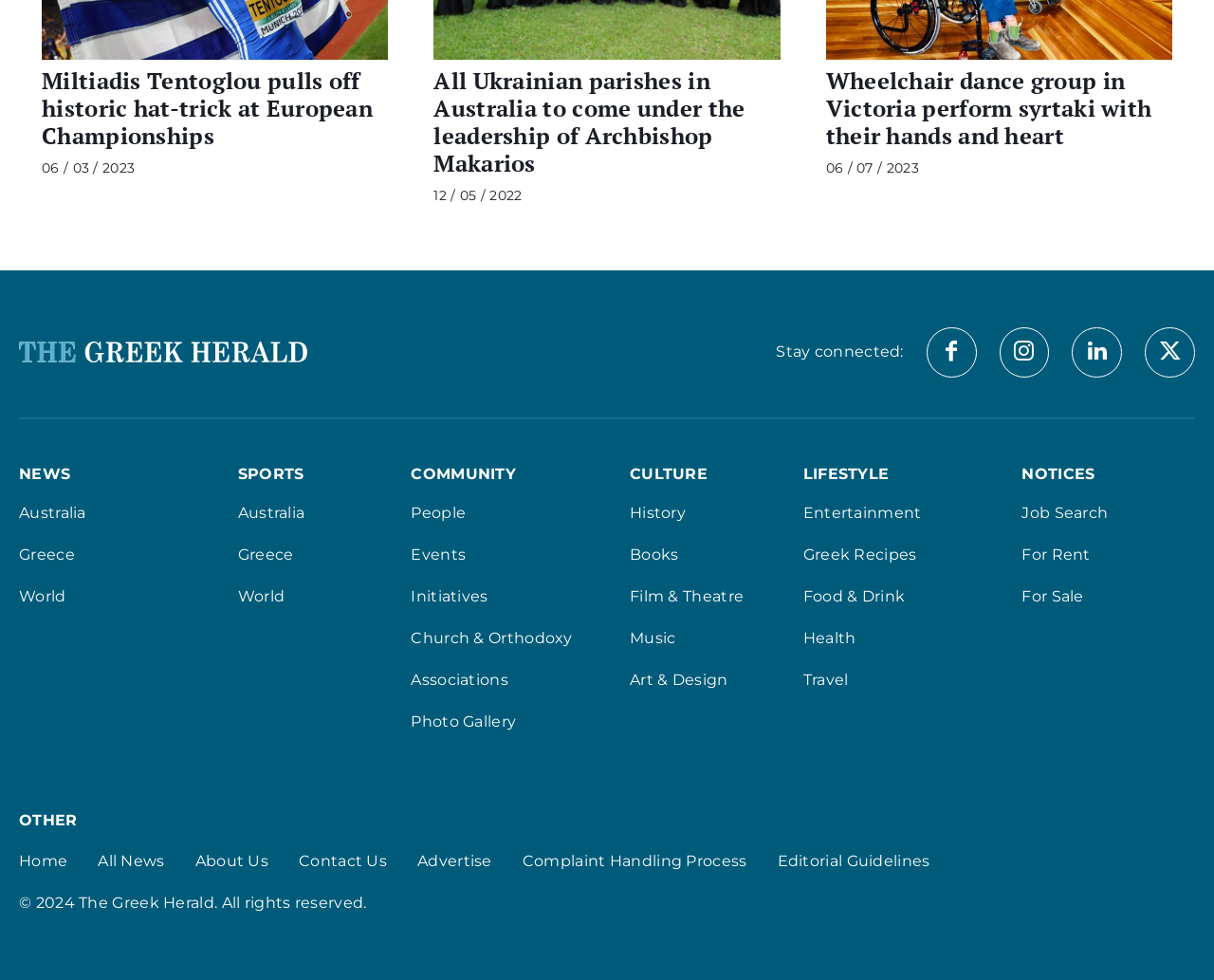Kindly determine the bounding box coordinates of the area that needs to be clicked to fulfill this instruction: "Explore the Photo Gallery".

[0.339, 0.725, 0.481, 0.748]